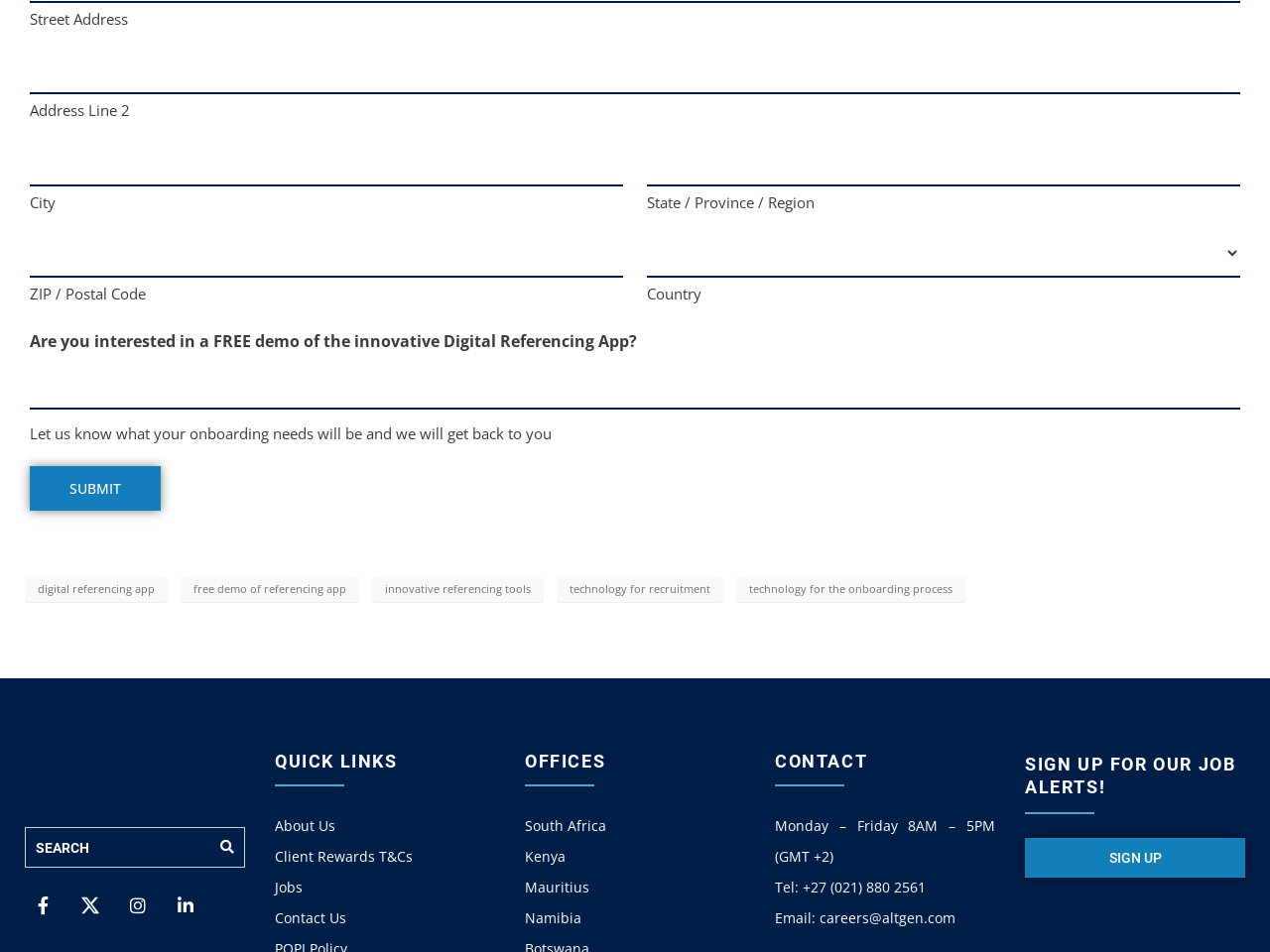How many checkboxes are present in the 'Industry experience' section?
Based on the visual content, answer with a single word or a brief phrase.

16